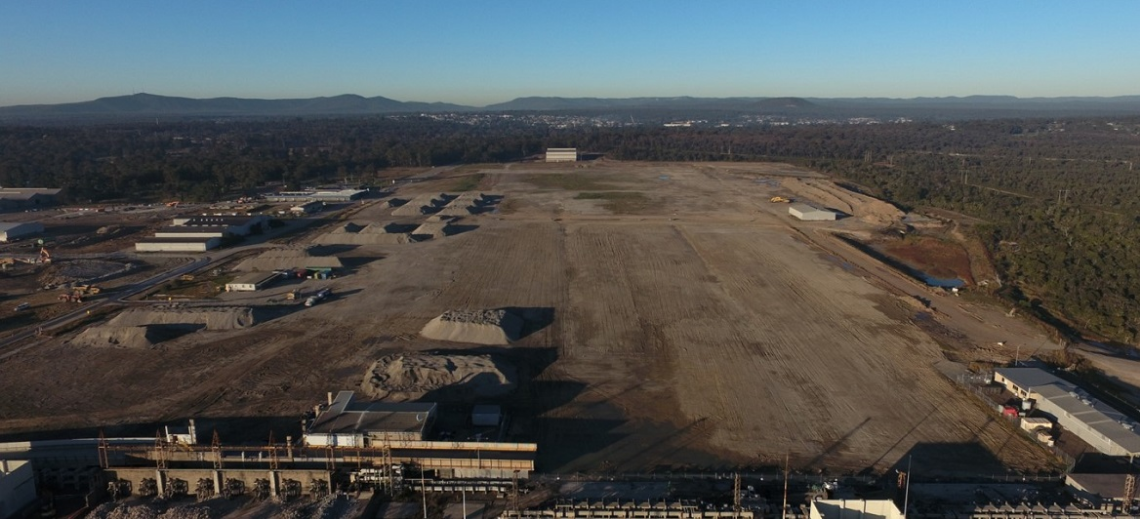Give a detailed explanation of what is happening in the image.

The image captures an expansive view of the former Kurri Kurri Aluminium Smelter site, now in a phase of deconstruction and remediation. The landscape shows a vast, nearly barren area with some earthen mounds, indicative of site preparation for future development. In the foreground, the remnants of the smelter facility are still visible, showcasing industrial structures that hint at the site's operational past. Surrounding the site, lush green hills and forests create a stark contrast to the cleared land, reinforcing the transition from industrial use to potential new purposes. The clear blue sky above reflects the sunlight, casting a serene backdrop against this significant environmental project aimed at restoring the land.